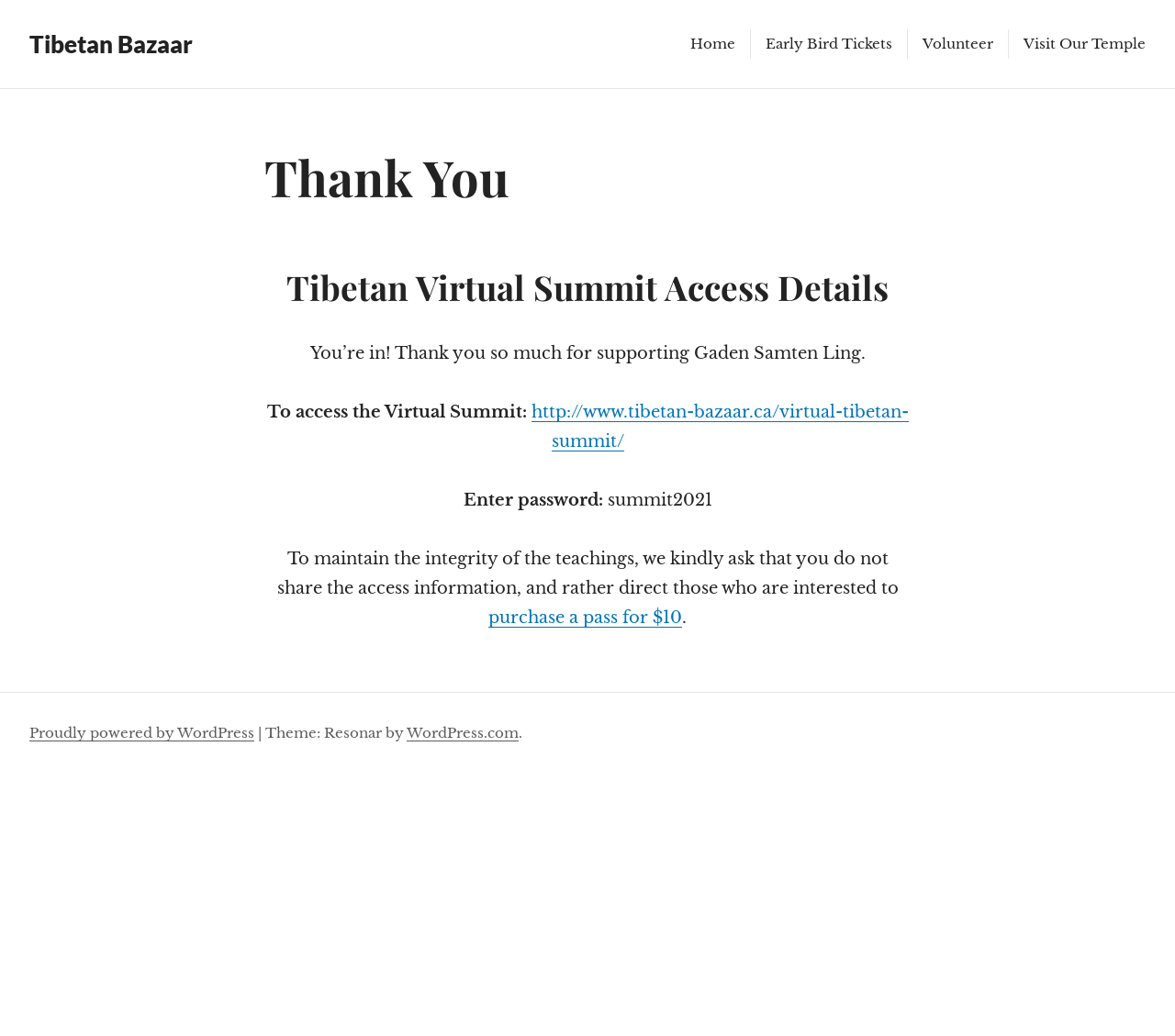Given the element description: "Pedigree", predict the bounding box coordinates of this UI element. The coordinates must be four float numbers between 0 and 1, given as [left, top, right, bottom].

None